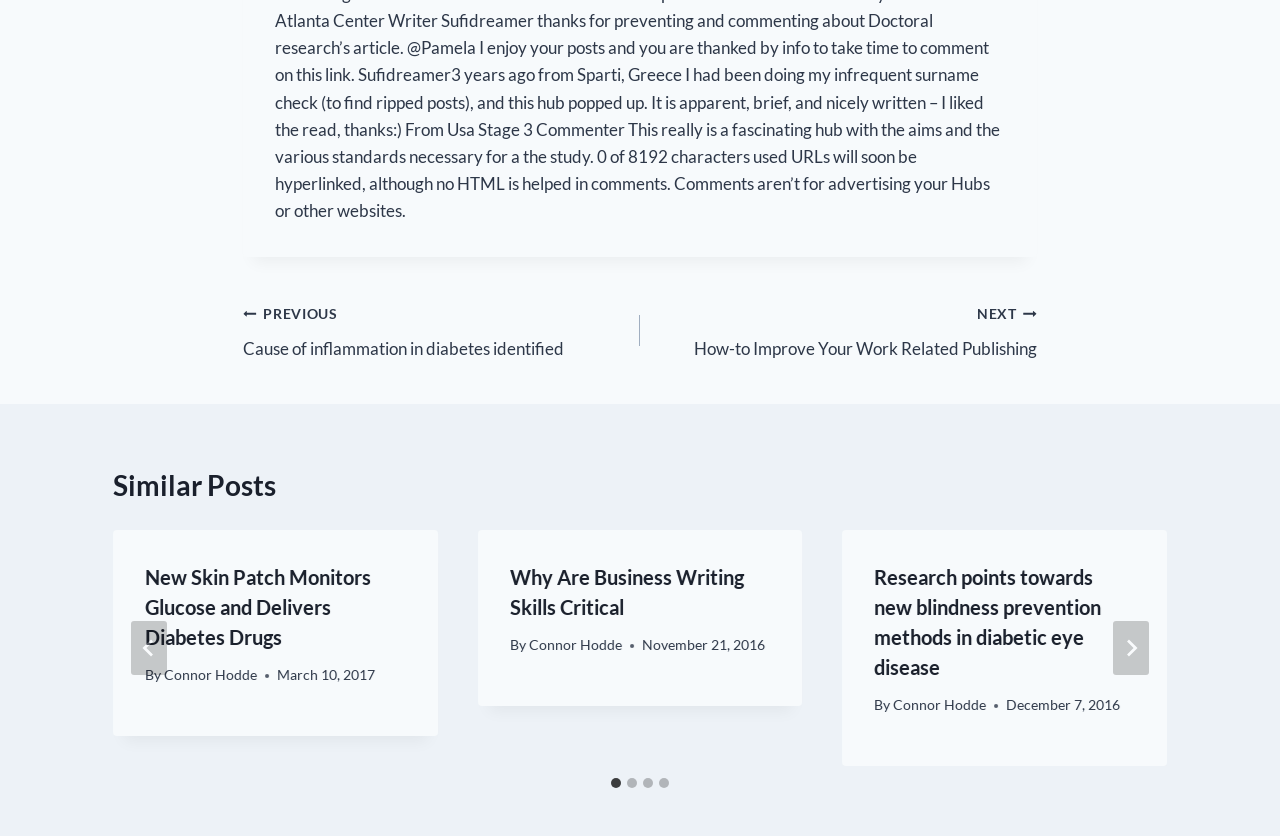Provide a thorough and detailed response to the question by examining the image: 
What is the author of the second similar post?

I found the author of the second similar post by looking at the link element with the text 'By' inside the second tabpanel, which is '2 of 4'. The link element has a text 'Connor Hodde'.